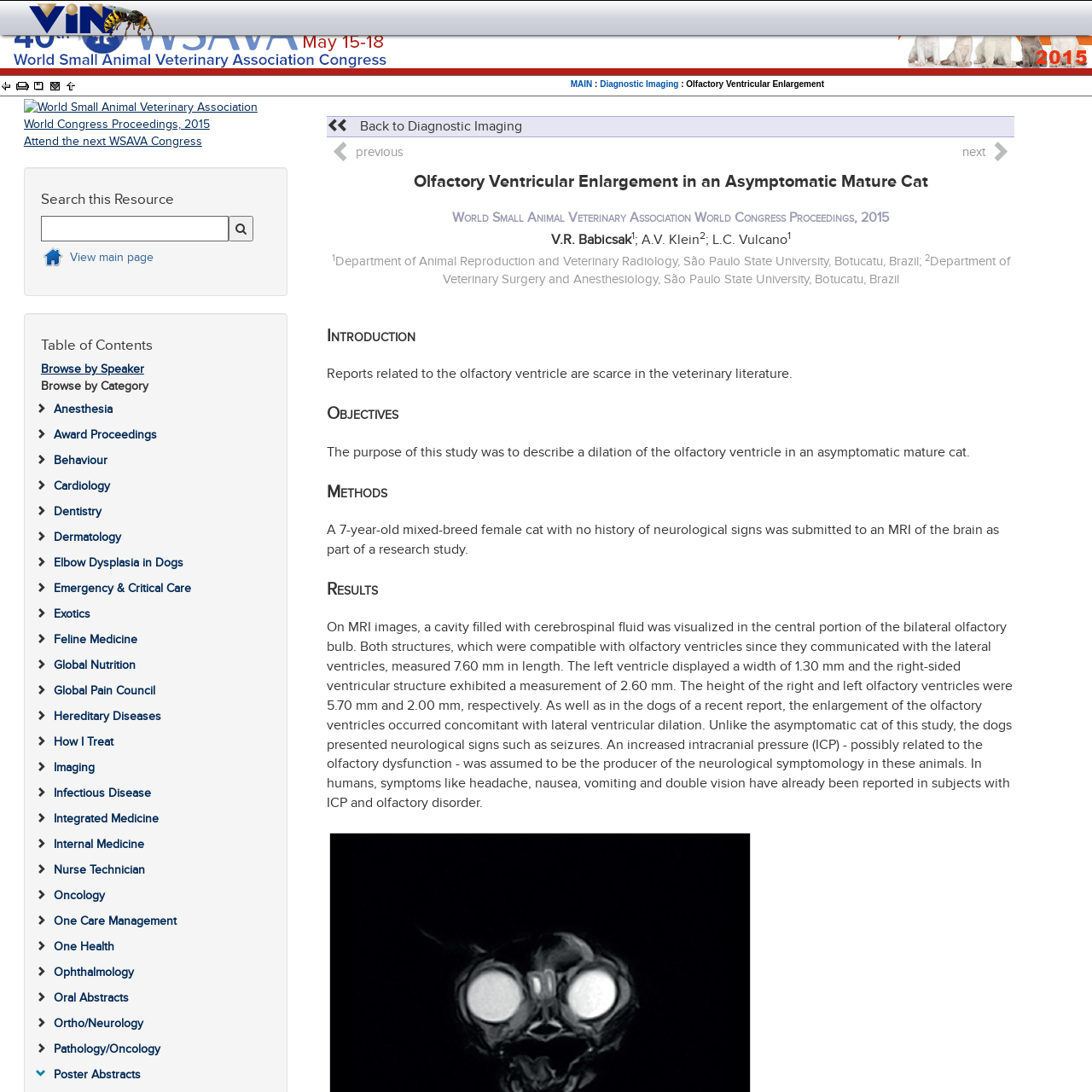What is the name of the congress?
Answer the question with a detailed and thorough explanation.

I found the answer by looking at the link 'World Small Animal Veterinary Association World Congress Proceedings, 2015' which is located at the top of the webpage, indicating that the congress is the main topic of the webpage.